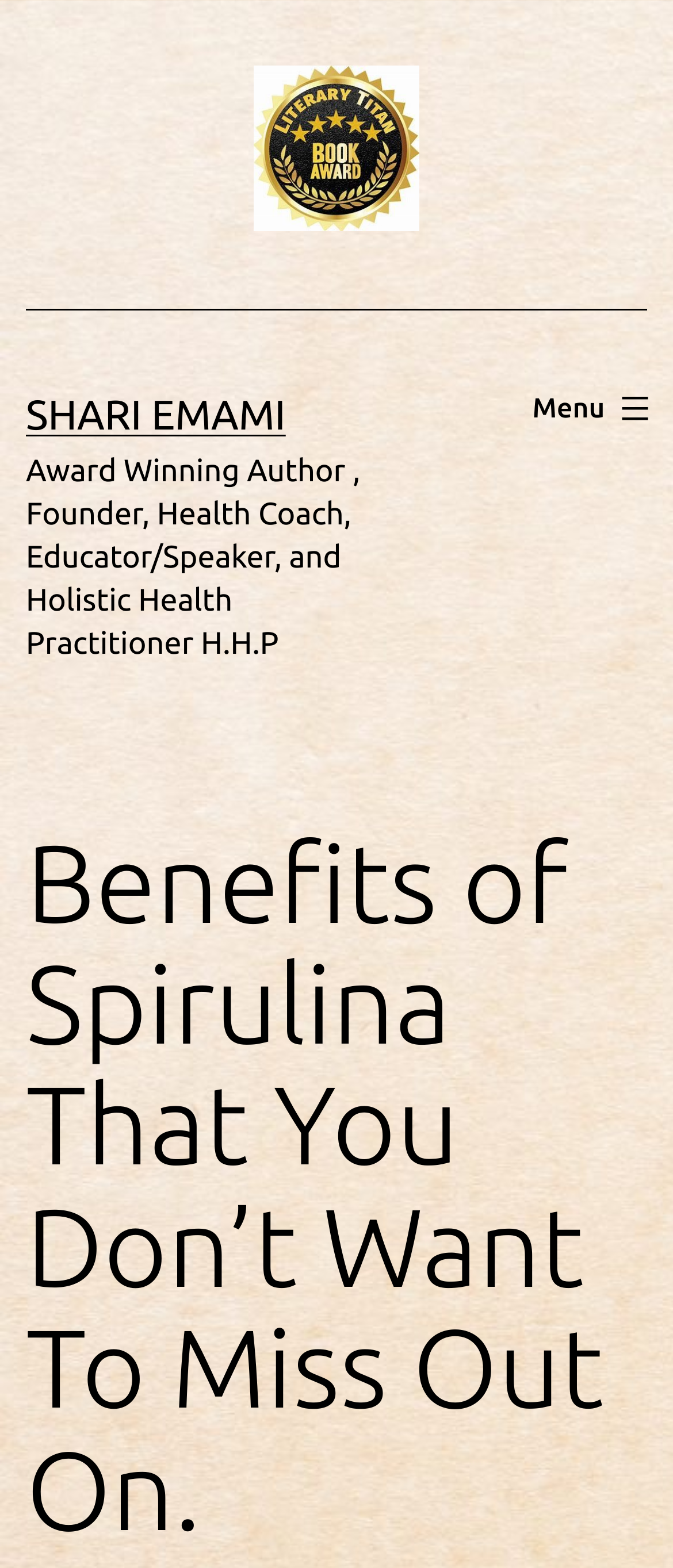Based on the image, give a detailed response to the question: Is the menu expanded?

The button element with the text 'Menu' has an attribute 'expanded' set to 'False', which indicates that the menu is not expanded.